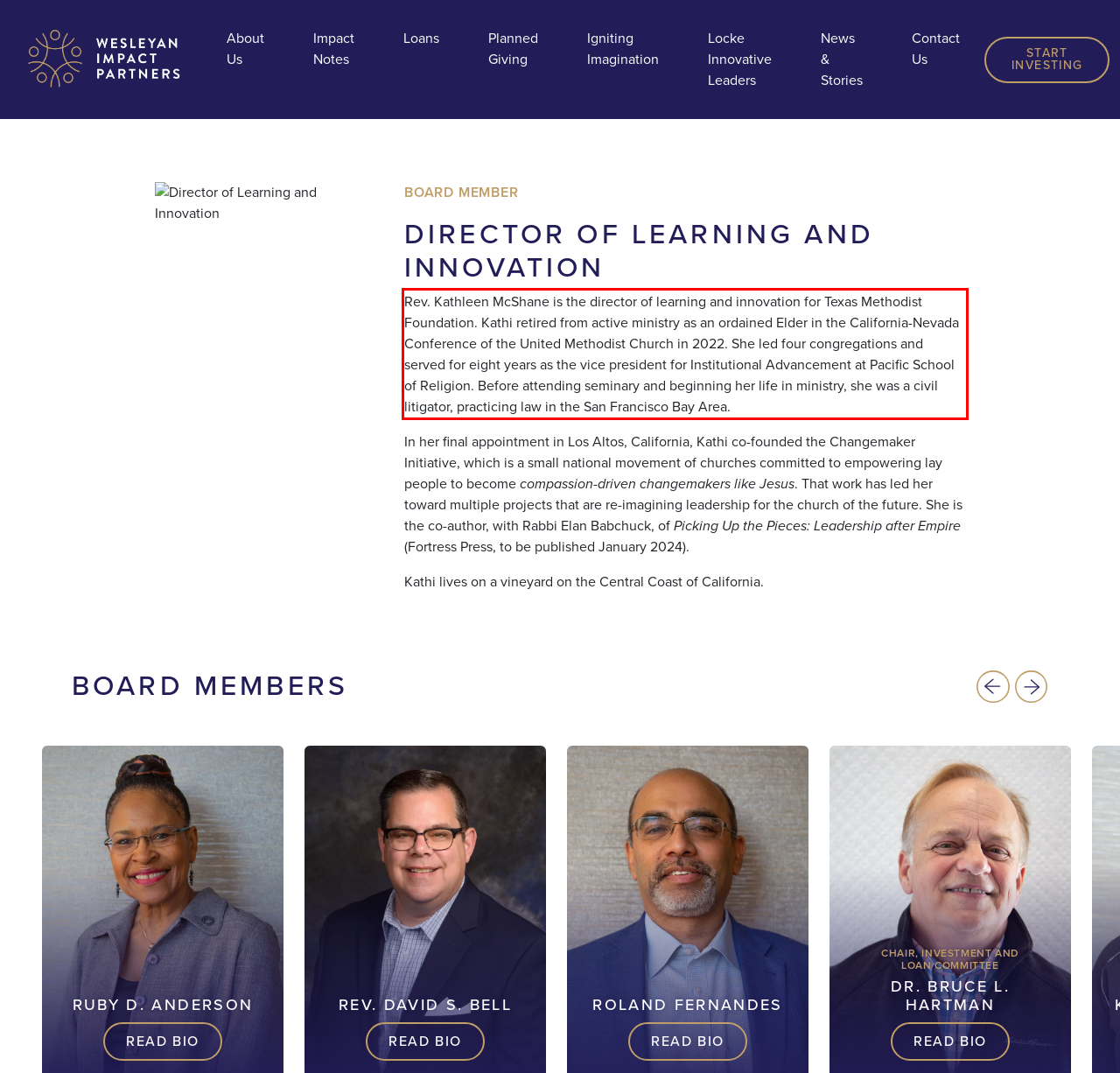Identify and transcribe the text content enclosed by the red bounding box in the given screenshot.

Rev. Kathleen McShane is the director of learning and innovation for Texas Methodist Foundation. Kathi retired from active ministry as an ordained Elder in the California-Nevada Conference of the United Methodist Church in 2022. She led four congregations and served for eight years as the vice president for Institutional Advancement at Pacific School of Religion. Before attending seminary and beginning her life in ministry, she was a civil litigator, practicing law in the San Francisco Bay Area.